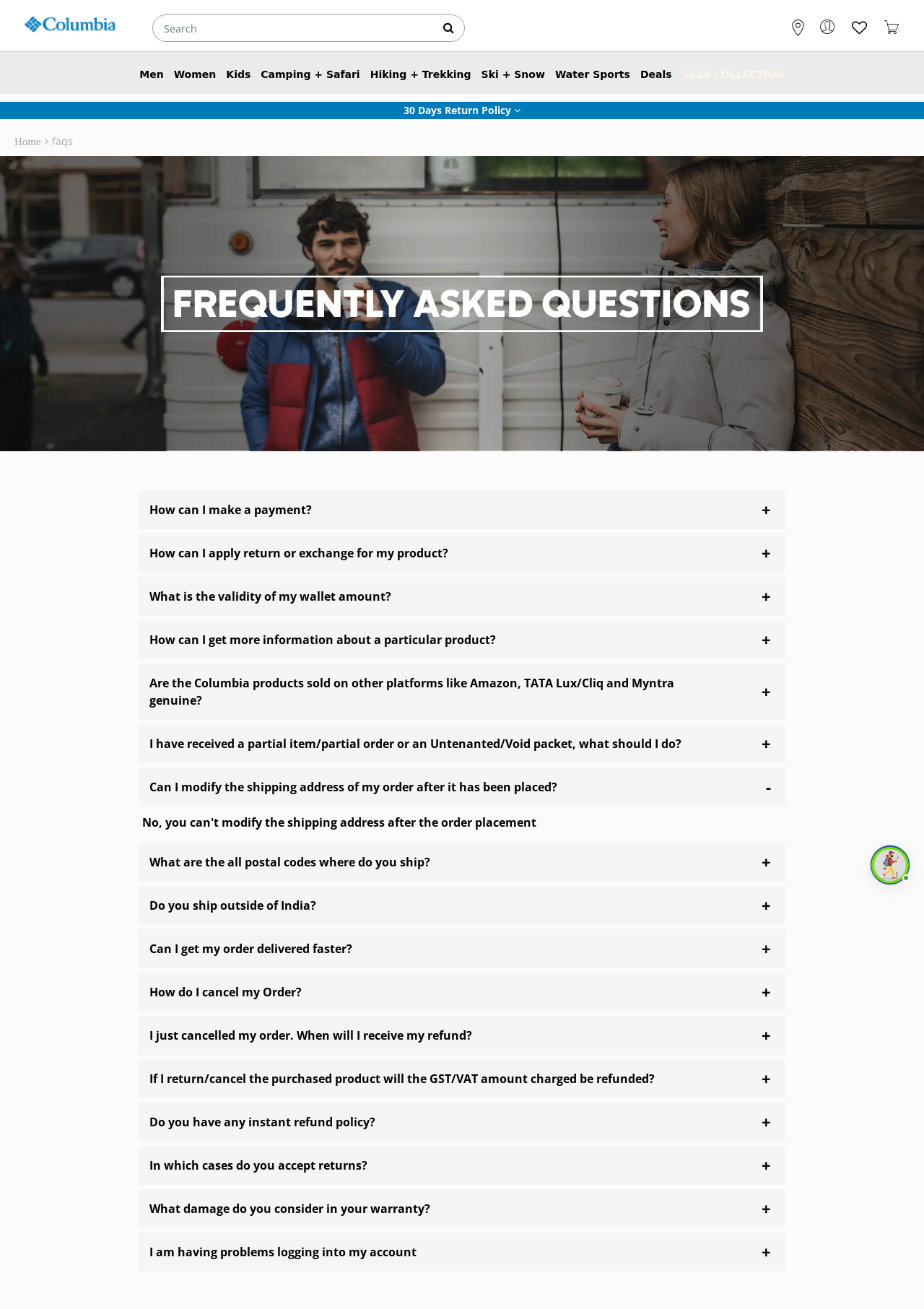Explain the webpage's design and content in an elaborate manner.

This webpage appears to be a FAQ (Frequently Asked Questions) page for an e-commerce website, specifically for the brand Columbia. At the top-left corner, there is a link to "Columbia" with an accompanying image. Below this, there are several links to different categories, including "Men", "Women", "Kids", and various outdoor activities.

To the right of these links, there is a search textbox with a button next to it, which likely allows users to search for specific products or keywords. Above the search box, there are three icons, possibly representing social media links or account login/logout options.

The main content of the page is divided into several sections. The first section appears to be related to shipping and returns, with text describing the website's return policy, delivery times, and free shipping options. Below this, there are several links to more detailed information on these topics.

The second section is a list of FAQs, with 15 questions and answers related to payment, returns, product information, shipping, and account issues. These questions are listed in a vertical column, with each question followed by a brief answer.

At the bottom-right corner of the page, there is a button labeled "COLUMBUS Your Trail-Friendly Guide" with an accompanying image of a bot icon. This button may lead to a guide or resource related to outdoor activities.

Throughout the page, there are several static text elements providing additional information and explanations. Overall, the page appears to be well-organized and easy to navigate, with clear headings and concise text.